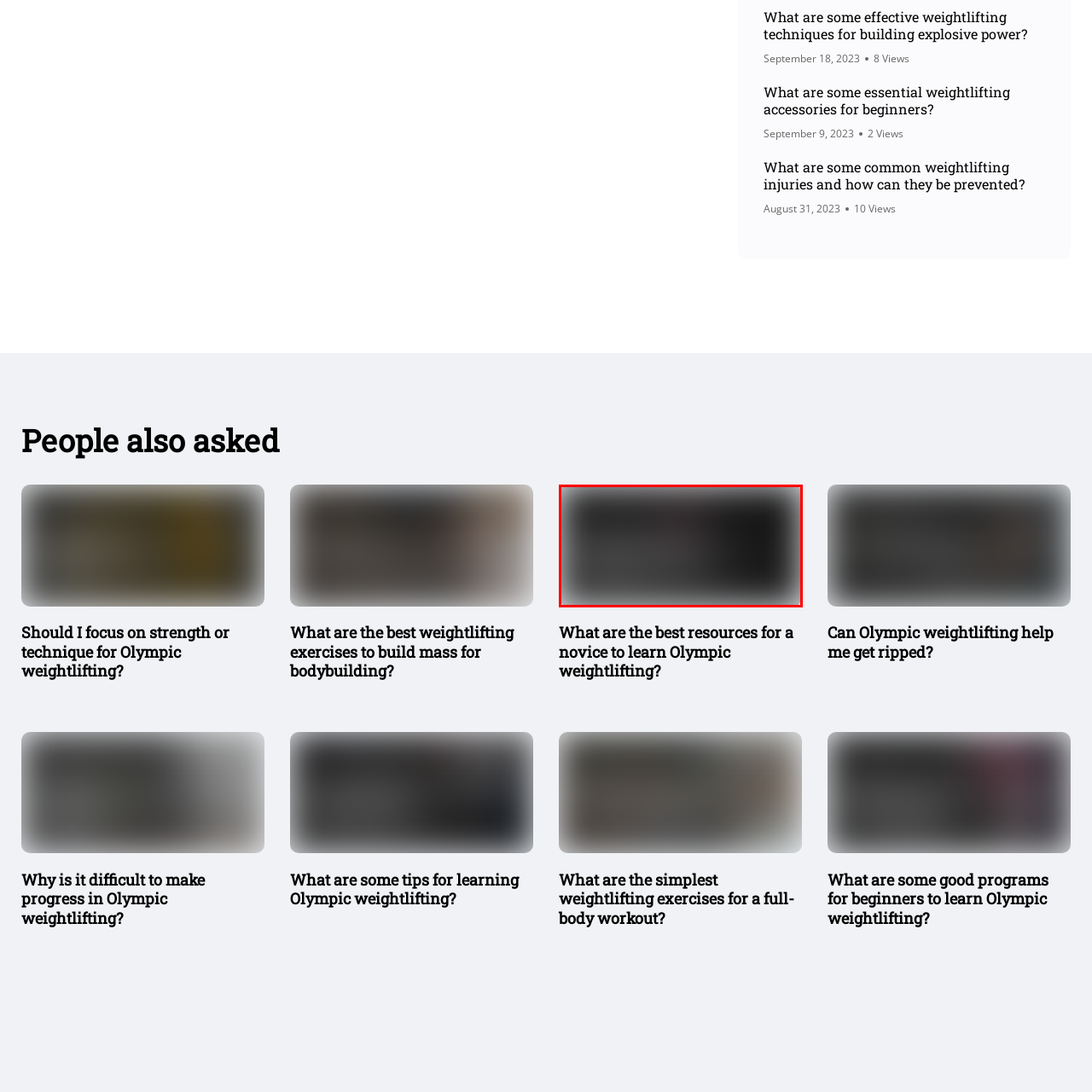Thoroughly describe the contents of the picture within the red frame.

The image is associated with the topic "Uncover the Ultimate Olympic Weightlifting Resources - Lift like a 🏋️‍♂️," emphasizing the importance of access to quality resources for enhancing Olympic weightlifting skills. It is positioned prominently in a section that encourages readers to explore essential materials and information to improve their technique and strength in the sport. The overall context of the webpage suggests a focus on weightlifting techniques, training strategies, and injury prevention, catering to both beginners and experienced lifters looking to optimize their performance.